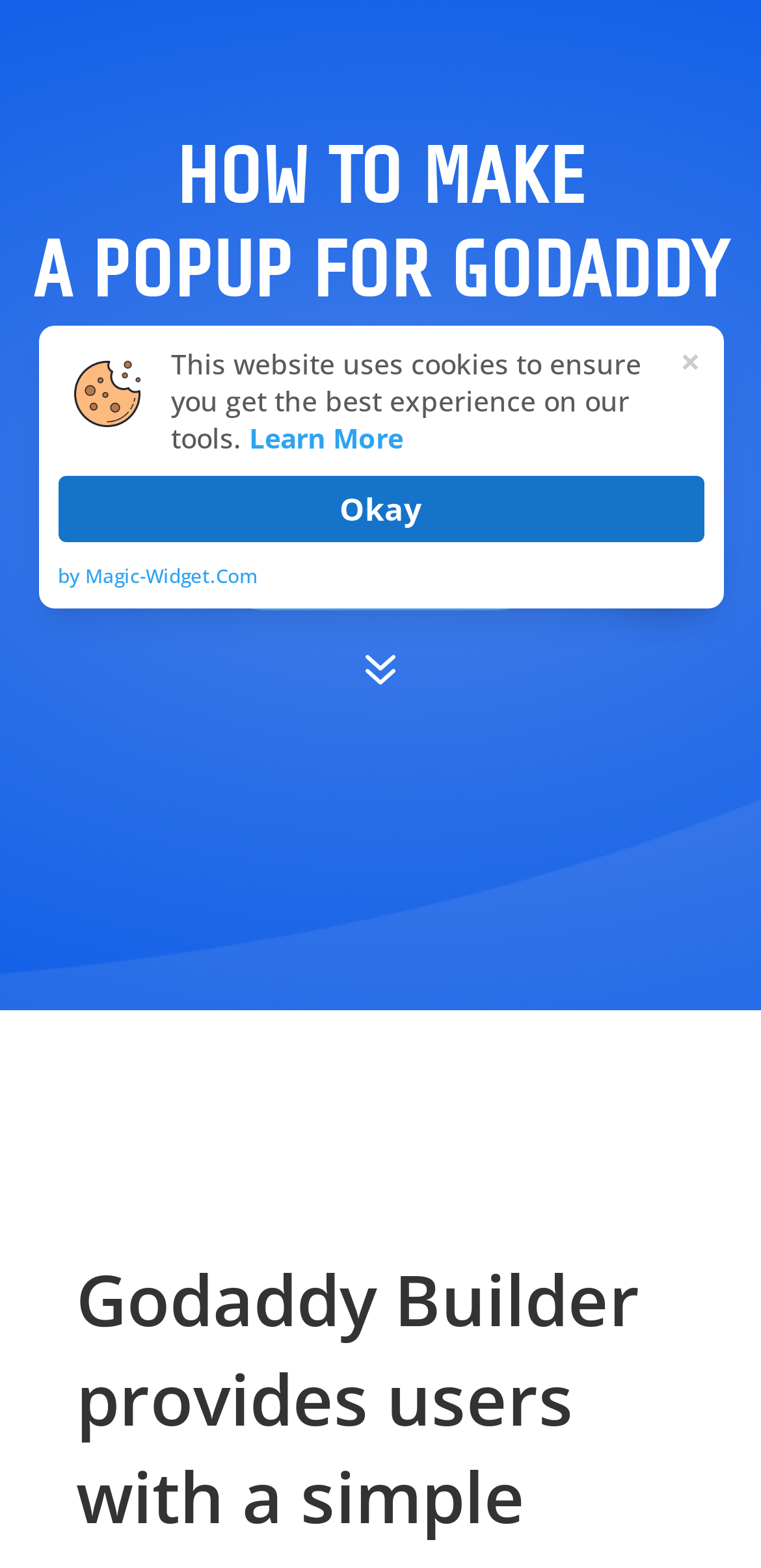Provide the bounding box for the UI element matching this description: "TRY NOW!".

[0.282, 0.325, 0.718, 0.39]